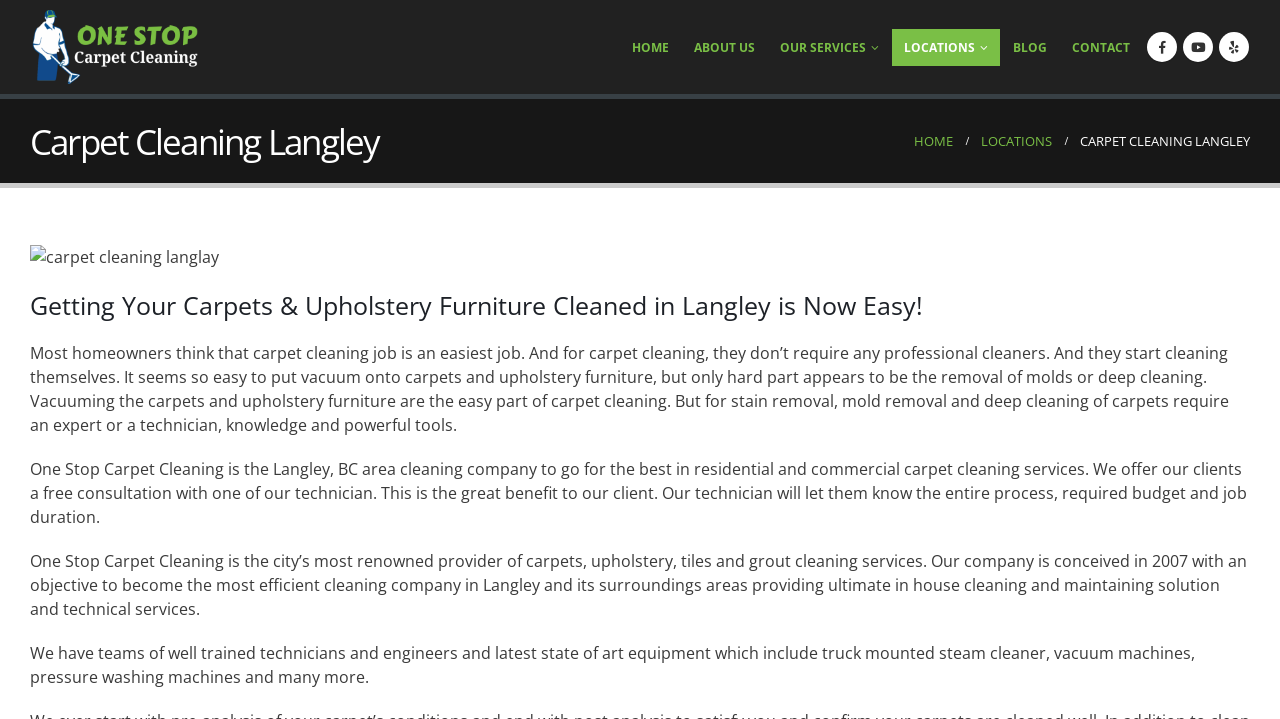Please answer the following question using a single word or phrase: What is the benefit of a free consultation?

Knowing the process, budget, and job duration